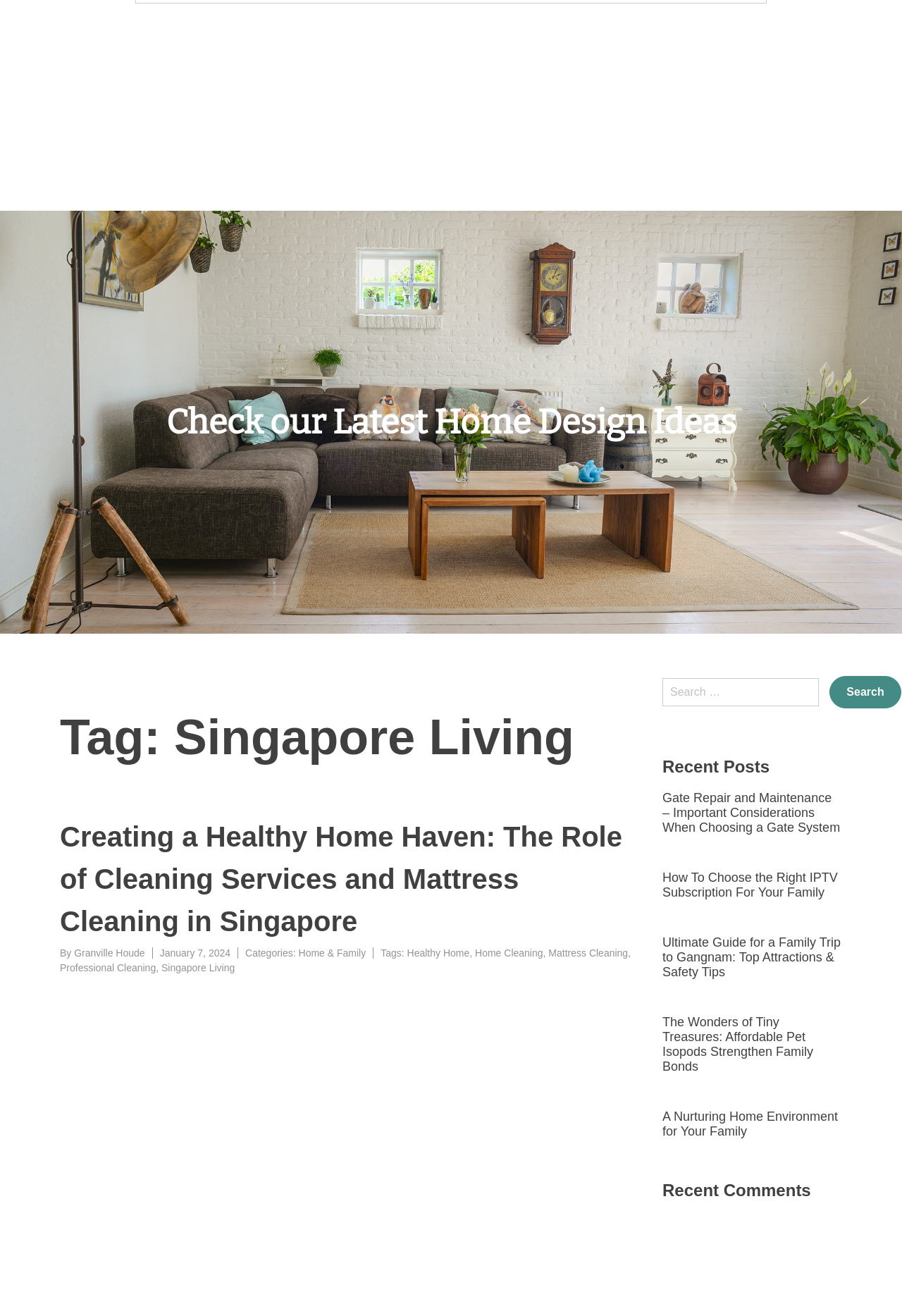How many recent posts are there?
Utilize the image to construct a detailed and well-explained answer.

I found the recent posts section by looking at the heading element 'Recent Posts'. Then, I counted the number of link elements with heading elements as their children, which are the recent post titles. There are 5 such elements.